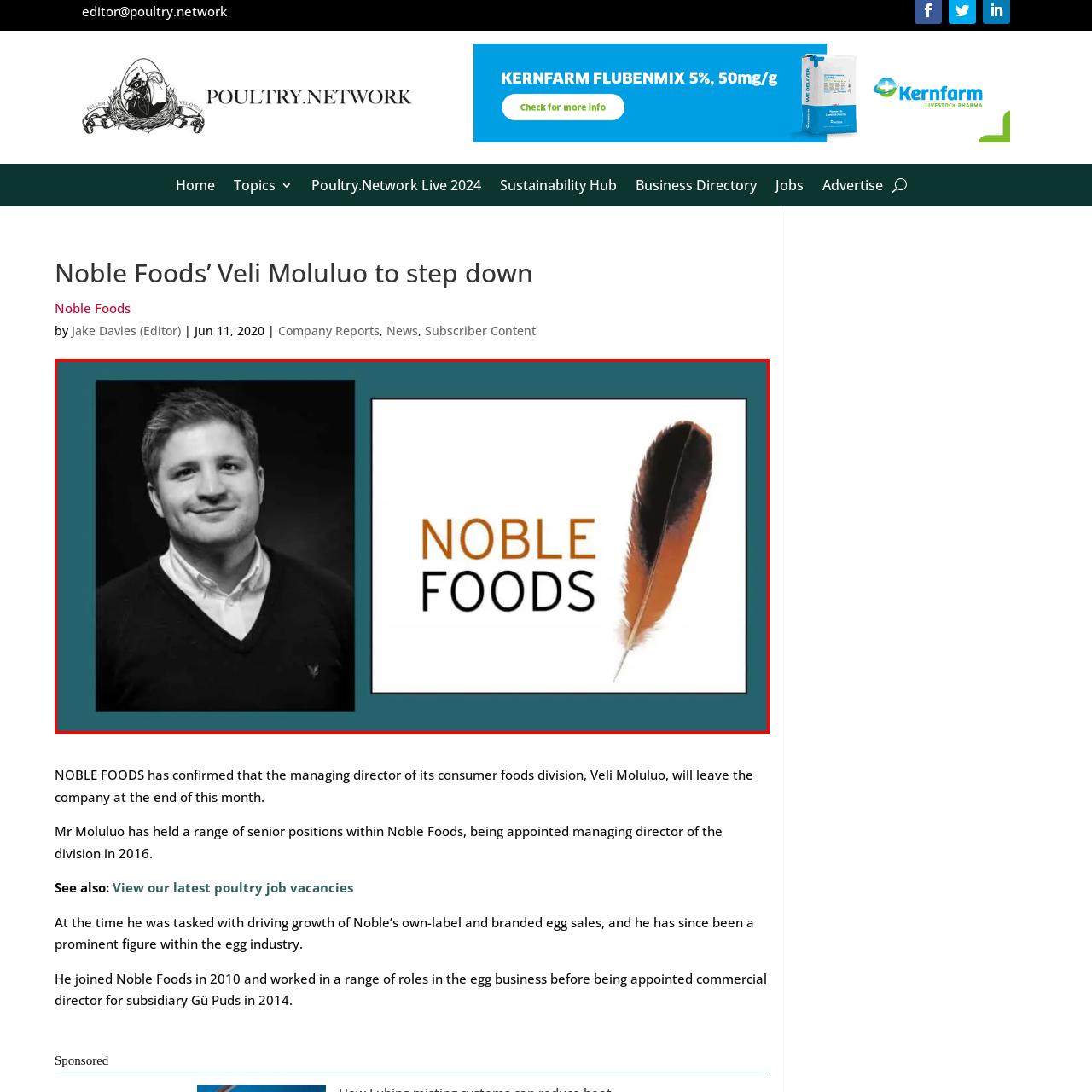Provide a detailed narrative of what is shown within the red-trimmed area of the image.

The image features Veli Moluluo, the managing director of Noble Foods’ consumer foods division. He is depicted in a professional headshot, wearing a black sweater over a collared shirt, exuding a confident and approachable demeanor. To the right of his portrait is the Noble Foods logo, which creatively incorporates a feather, symbolizing the company's connection to poultry and egg production. This image accompanies a news article announcing that Moluluo will be stepping down from his position at the end of the month, marking a significant transition for the company he has been part of since 2010. The announcement highlights his contributions to Noble Foods, particularly in driving the growth of their own-label and branded egg sales.